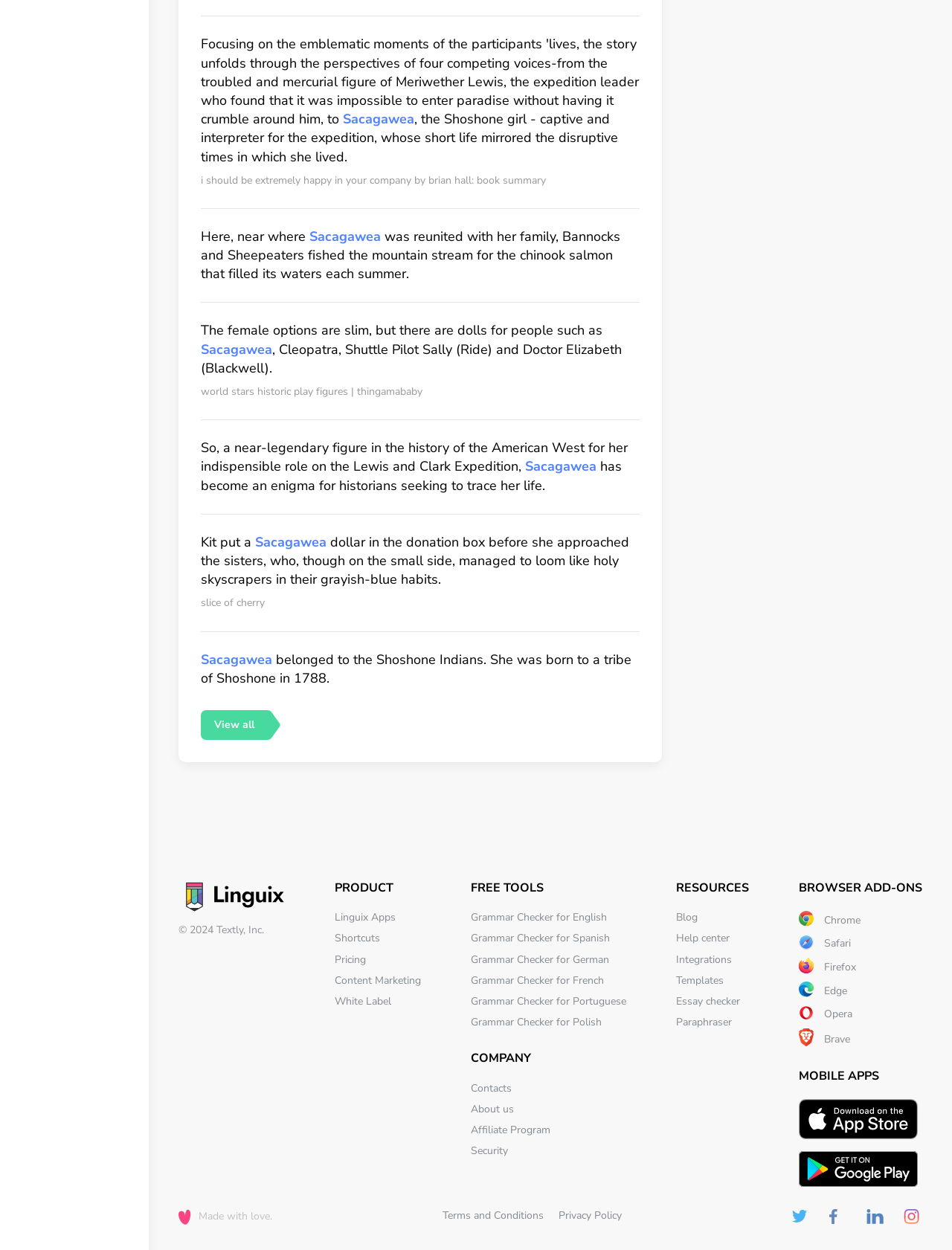What is the company name mentioned on the webpage?
Look at the image and answer with only one word or phrase.

Textly, Inc.